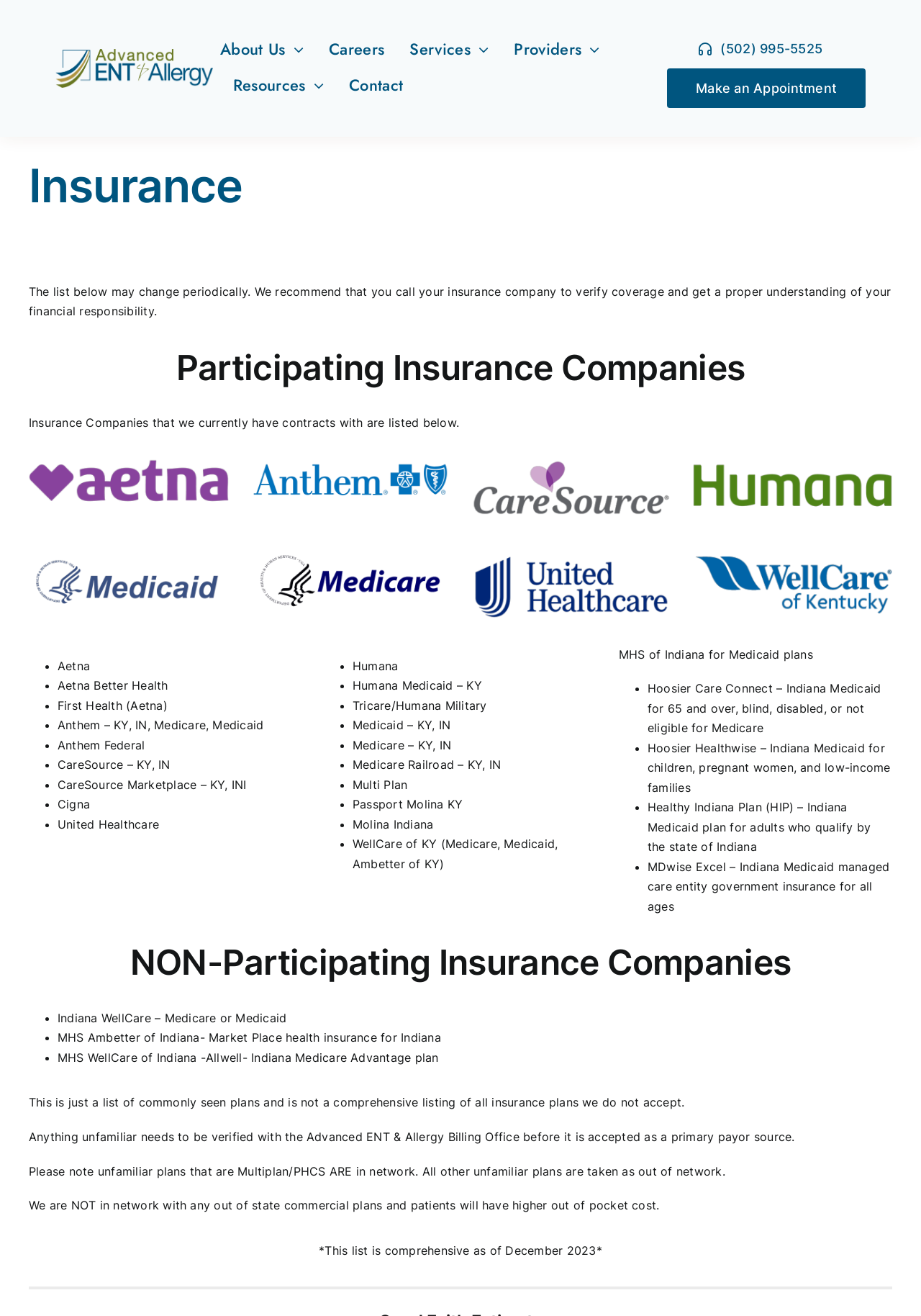How many insurance companies are listed?
Look at the image and provide a detailed response to the question.

The list of participating insurance companies is provided on the webpage, and by counting the bullet points, we can see that there are 20 insurance companies listed.